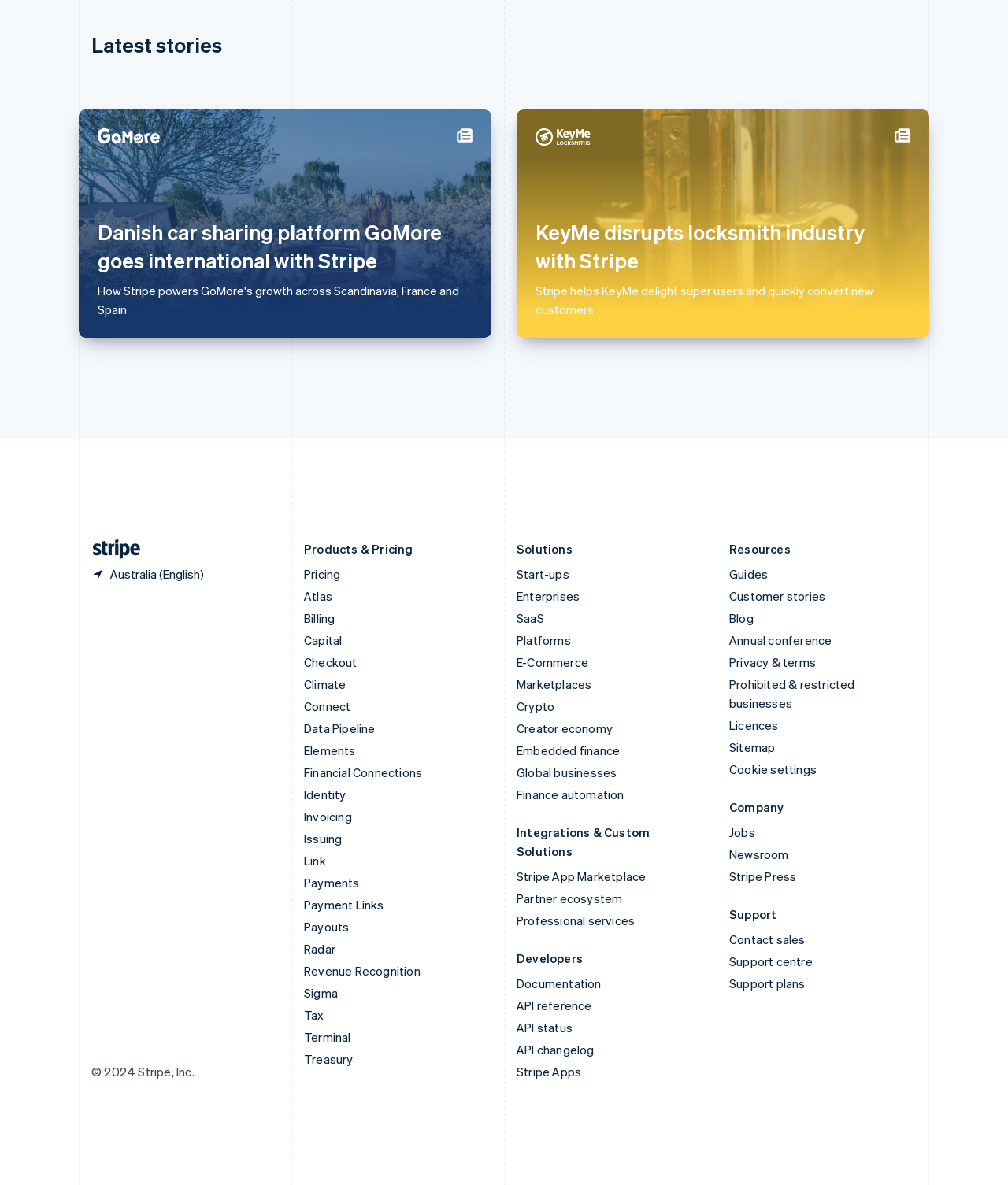Answer the following query with a single word or phrase:
What is the text below the 'KeyMe disrupts locksmith industry with Stripe' heading?

Stripe helps KeyMe delight super users and quickly convert new customers